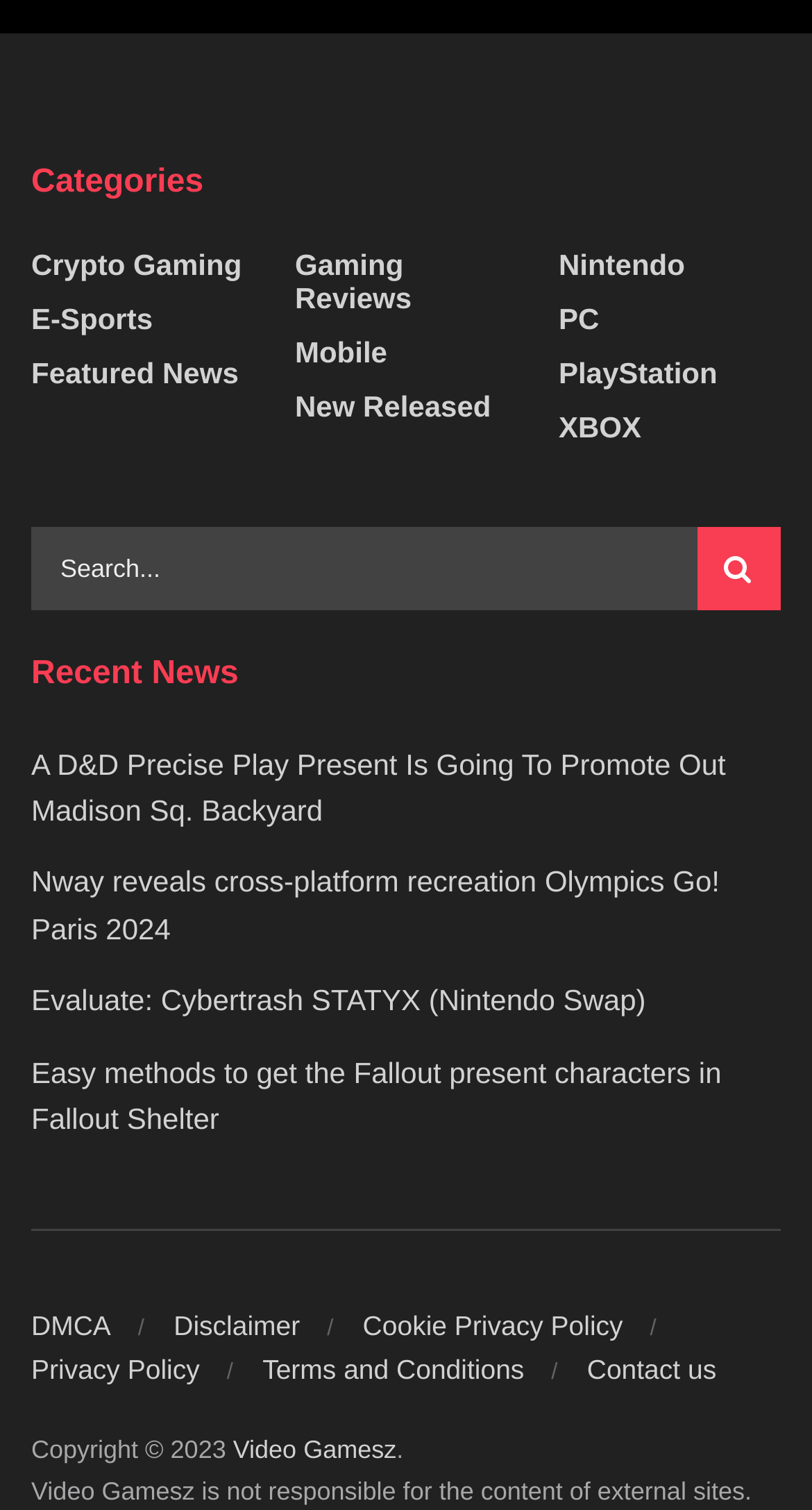What is the copyright year?
Analyze the screenshot and provide a detailed answer to the question.

The copyright year can be found at the bottom of the webpage, in the StaticText element with the text 'Copyright © 2023'.